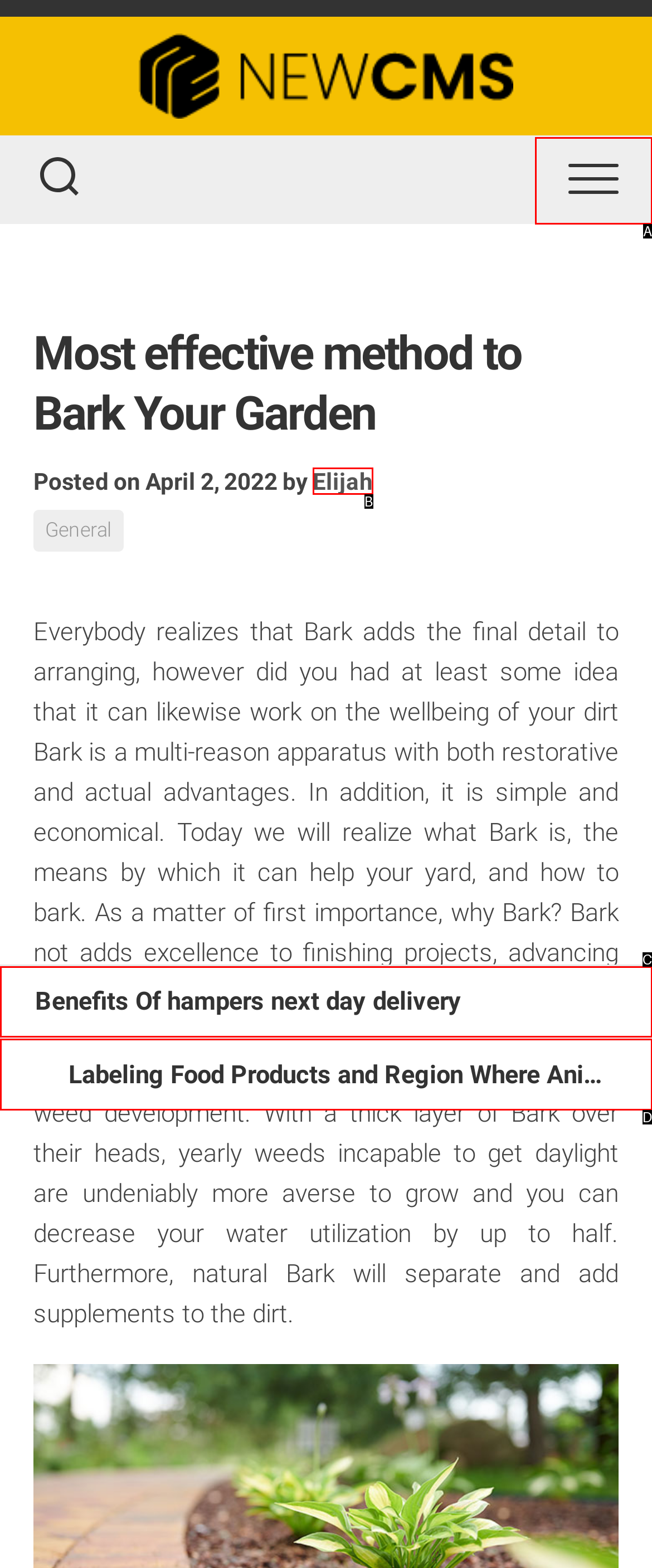Match the HTML element to the description: Expand Menu. Respond with the letter of the correct option directly.

A